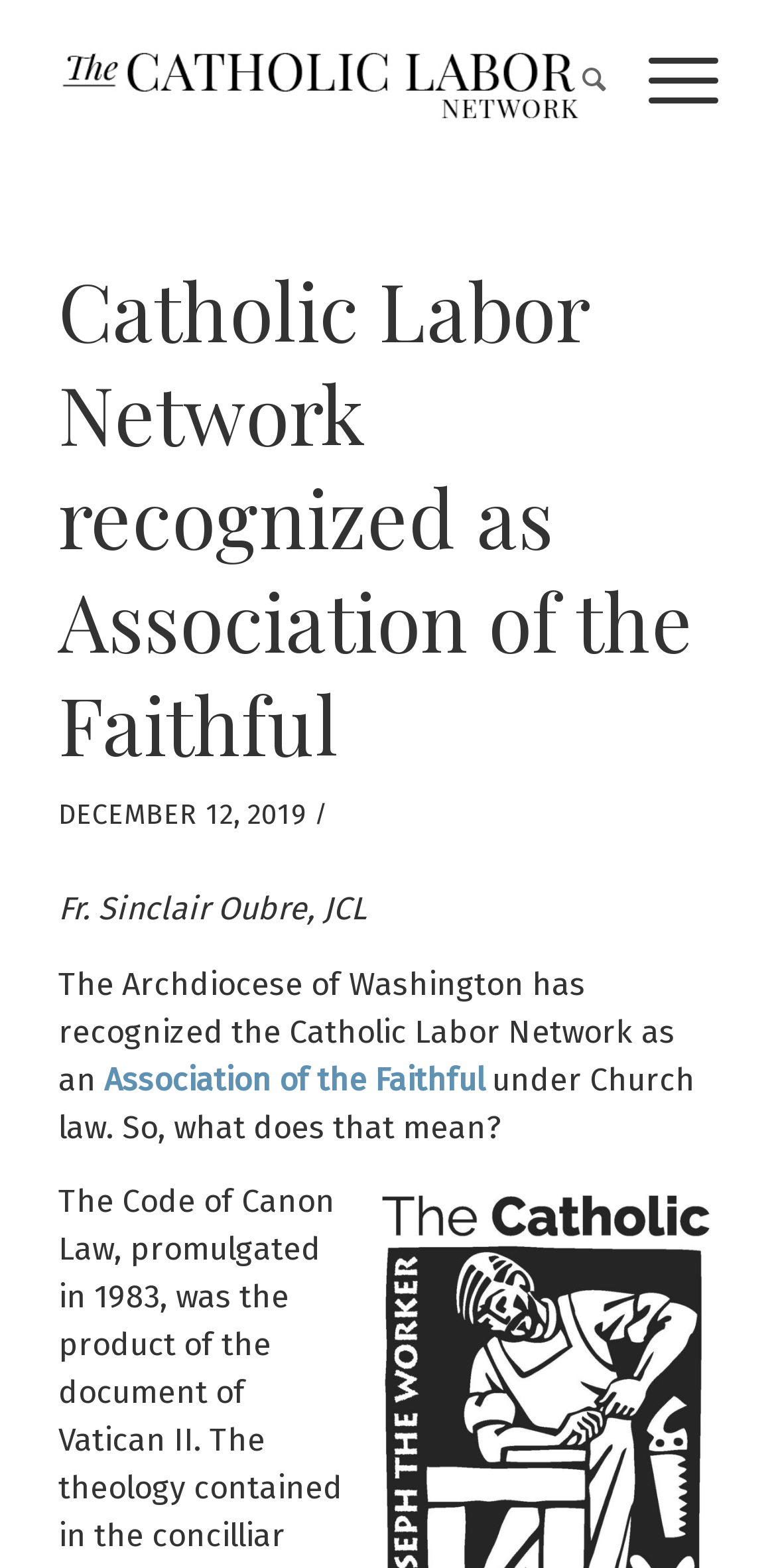Find and generate the main title of the webpage.

Catholic Labor Network recognized as Association of the Faithful